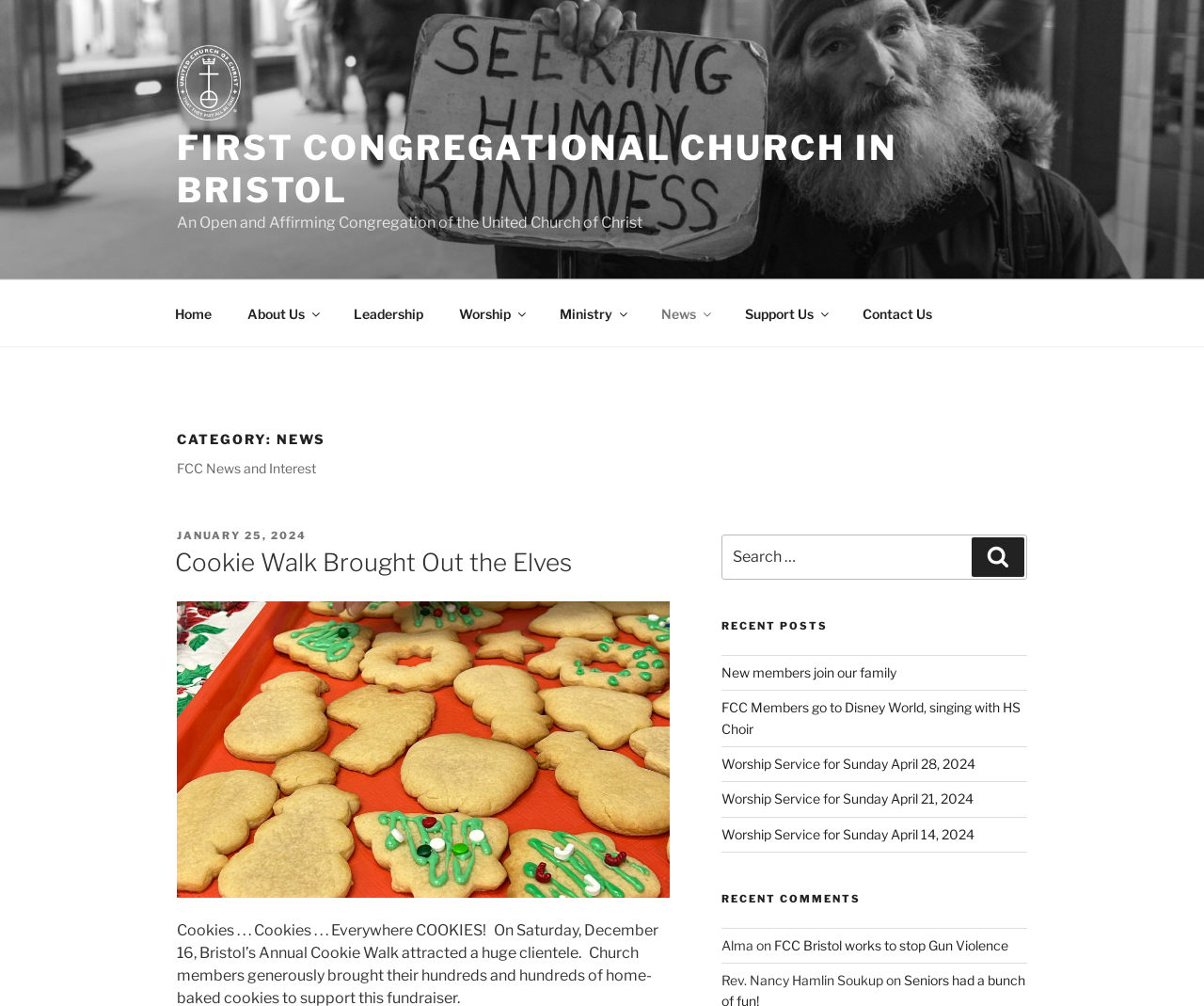Identify the bounding box coordinates of the section to be clicked to complete the task described by the following instruction: "Read the 'Cookie Walk Brought Out the Elves' post". The coordinates should be four float numbers between 0 and 1, formatted as [left, top, right, bottom].

[0.147, 0.543, 0.556, 0.577]